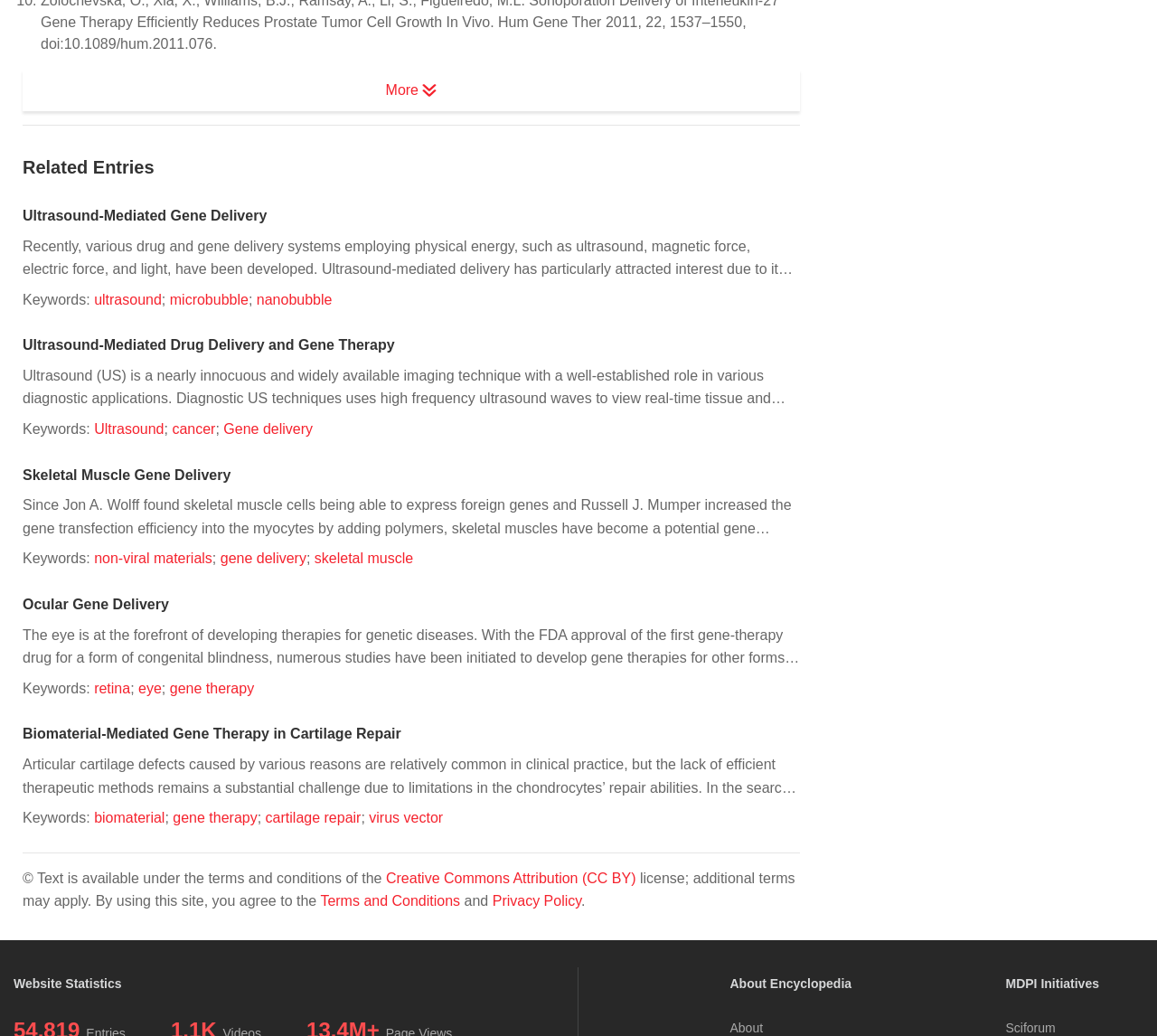Using the details from the image, please elaborate on the following question: What is the main topic of this webpage?

Based on the content of the webpage, it appears to be discussing various methods and techniques related to gene delivery, including ultrasound-mediated gene delivery, gene therapy, and biomaterial-mediated gene therapy.